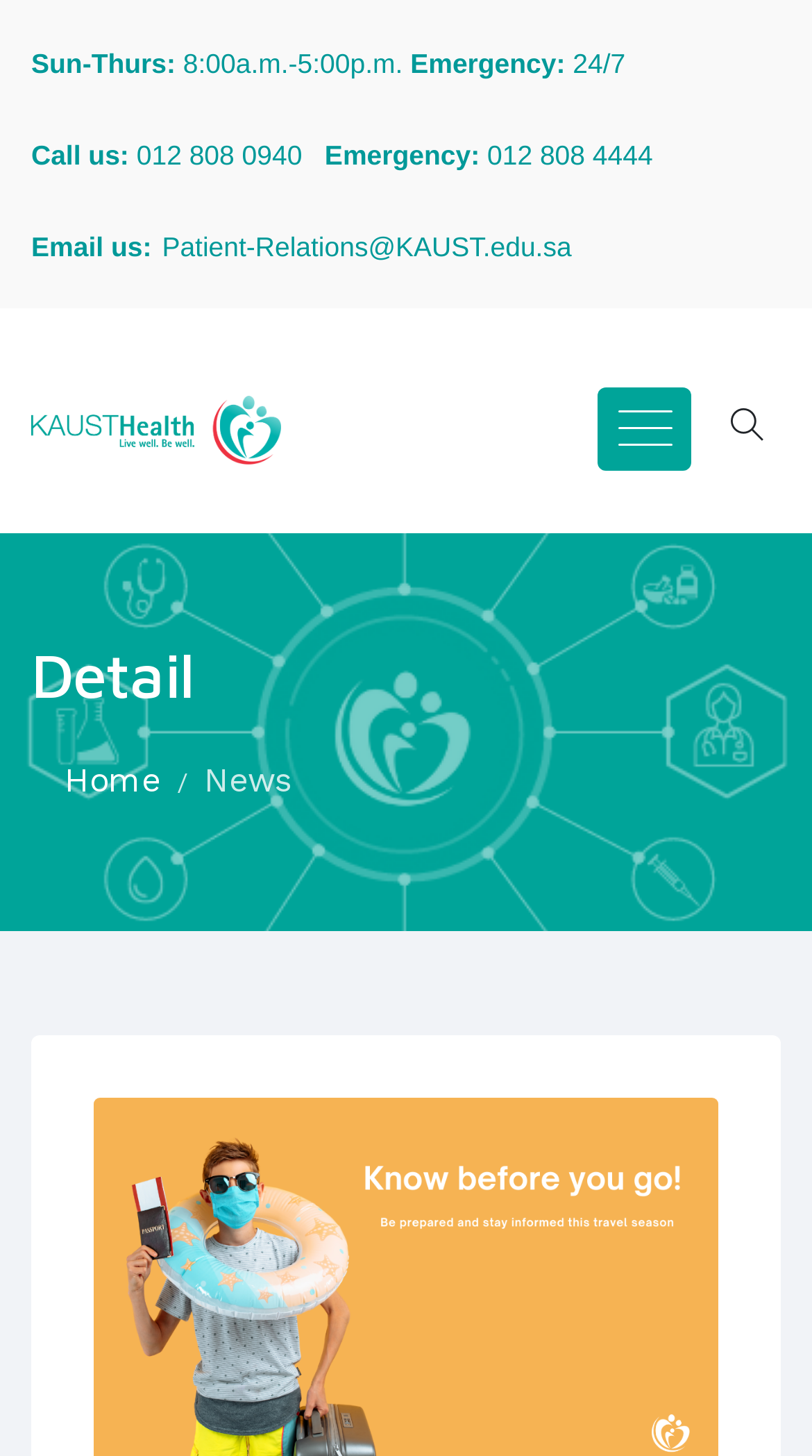Based on the image, please respond to the question with as much detail as possible:
How many navigation links are there?

I found the navigation links by looking at the links 'Home' and 'News' which are located in the middle of the page and are used for navigation.